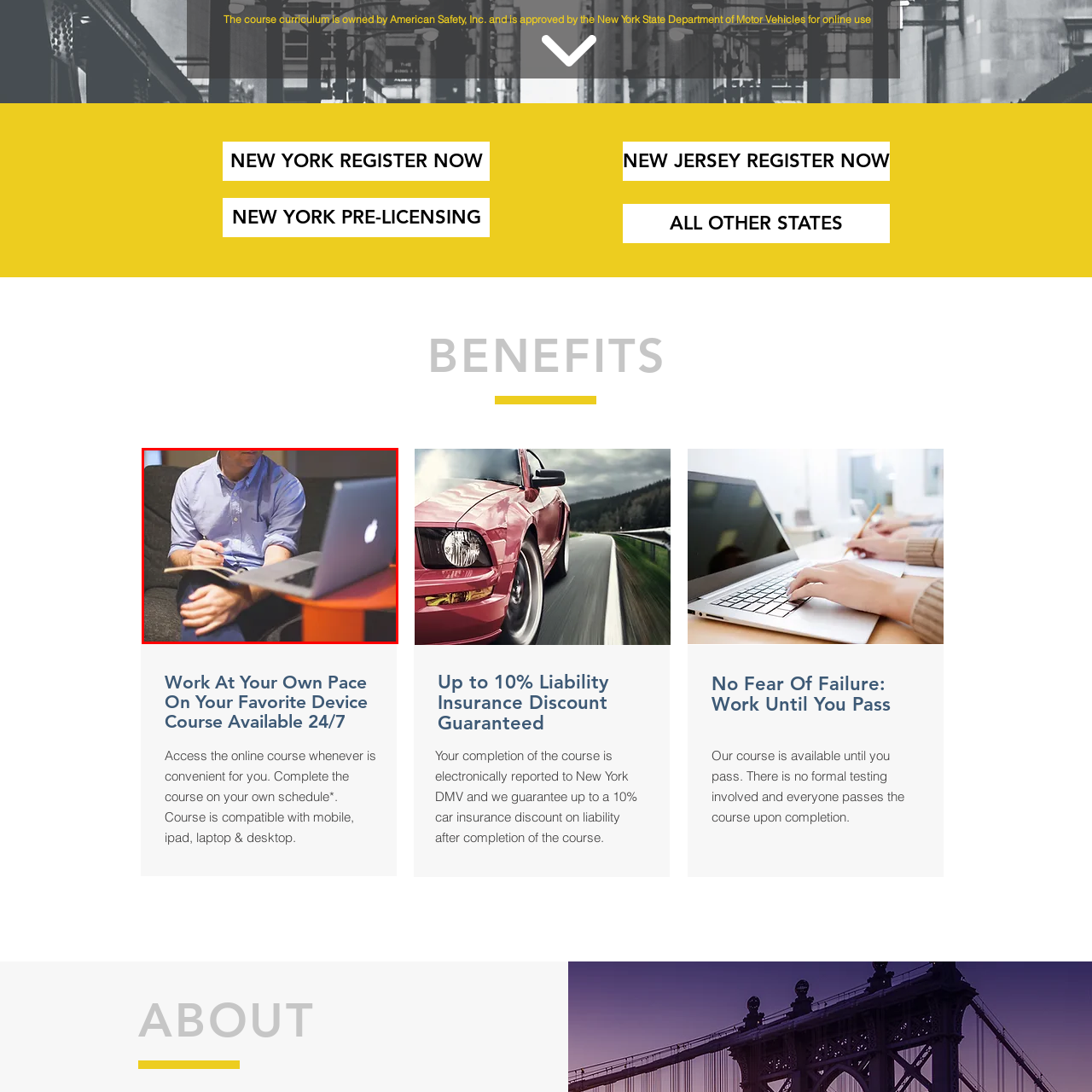Provide an extensive and detailed caption for the image section enclosed by the red boundary.

The image depicts a focused individual seated comfortably on a dark sofa, engaged with a laptop placed on a bright orange side table. The person, dressed in a light blue button-down shirt, is holding a pen and notepad, suggesting they are taking notes or jotting down important information while working online. The scene conveys a sense of productivity and convenience, emphasizing that remote learning or coursework can be effectively done from the comfort of home. This visual aligns with the benefits of an online course, highlighting the flexible and accessible nature of the learning experience suitable for various devices.